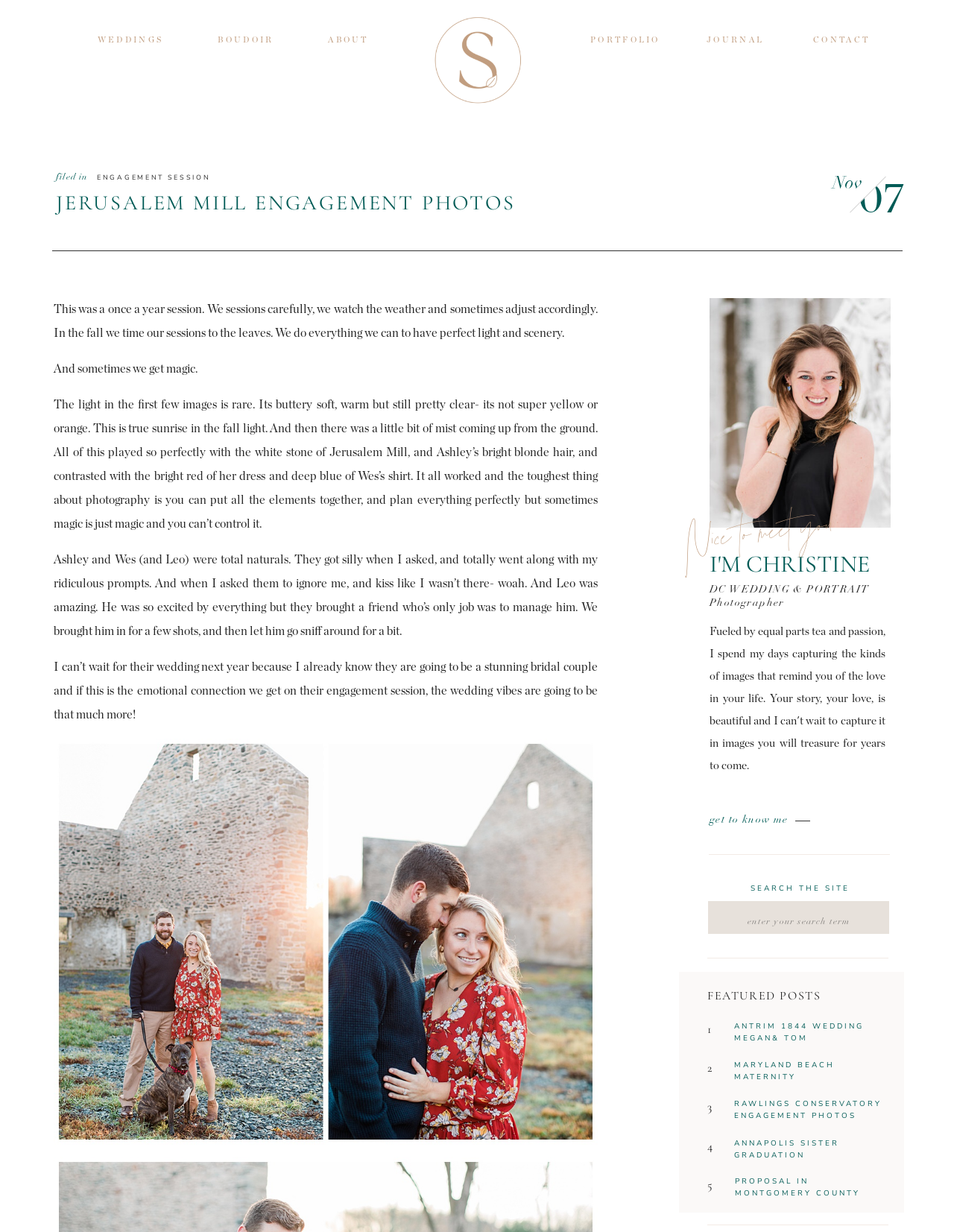Please locate the bounding box coordinates of the element that should be clicked to achieve the given instruction: "Click on CONTACT".

[0.852, 0.029, 0.912, 0.036]